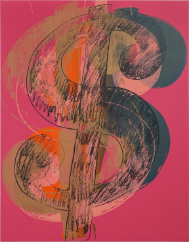Respond with a single word or phrase to the following question: What is the theme of the artwork?

Consumerism and capitalism